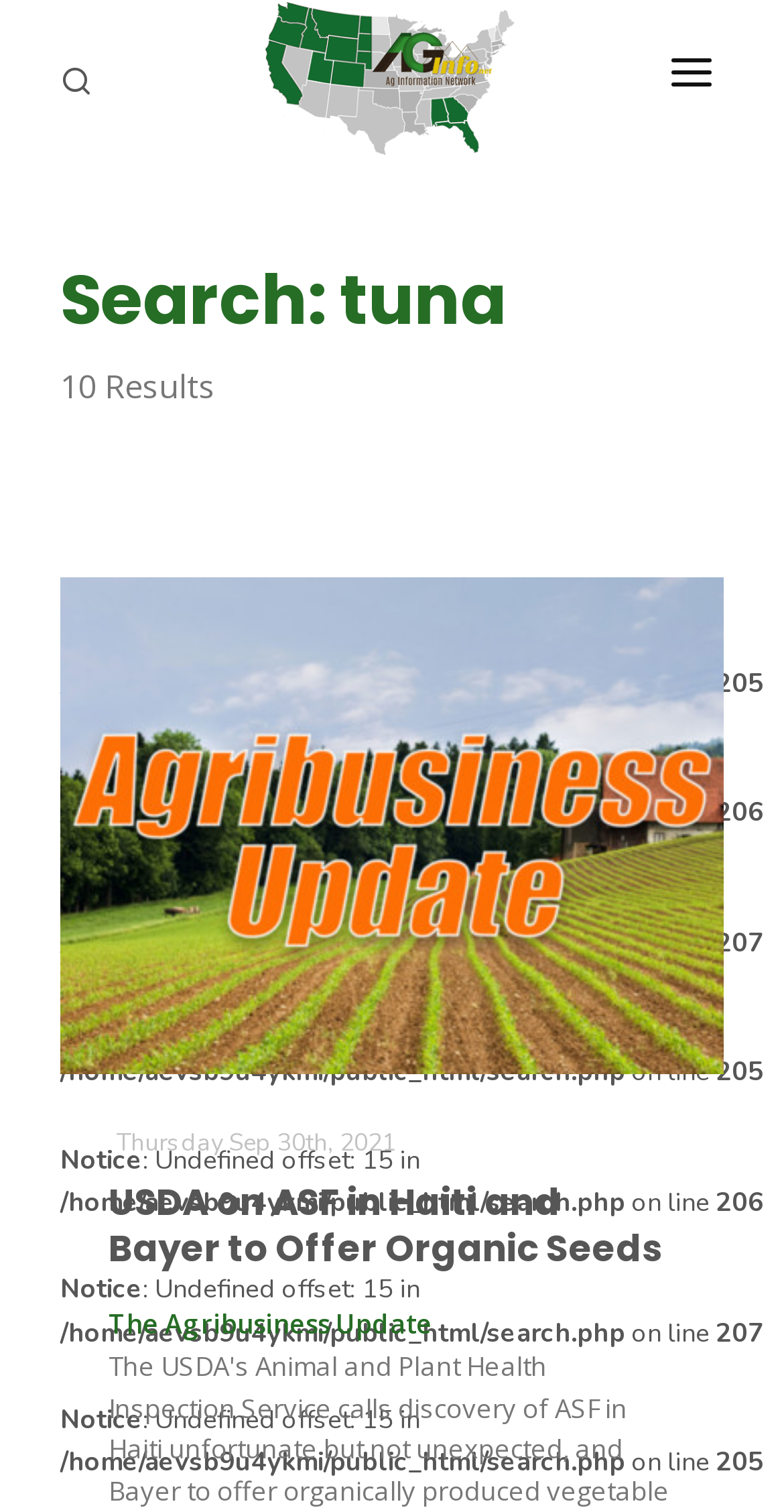Provide the bounding box coordinates for the specified HTML element described in this description: "Farm of the Future". The coordinates should be four float numbers ranging from 0 to 1, in the format [left, top, right, bottom].

[0.195, 0.424, 0.467, 0.448]